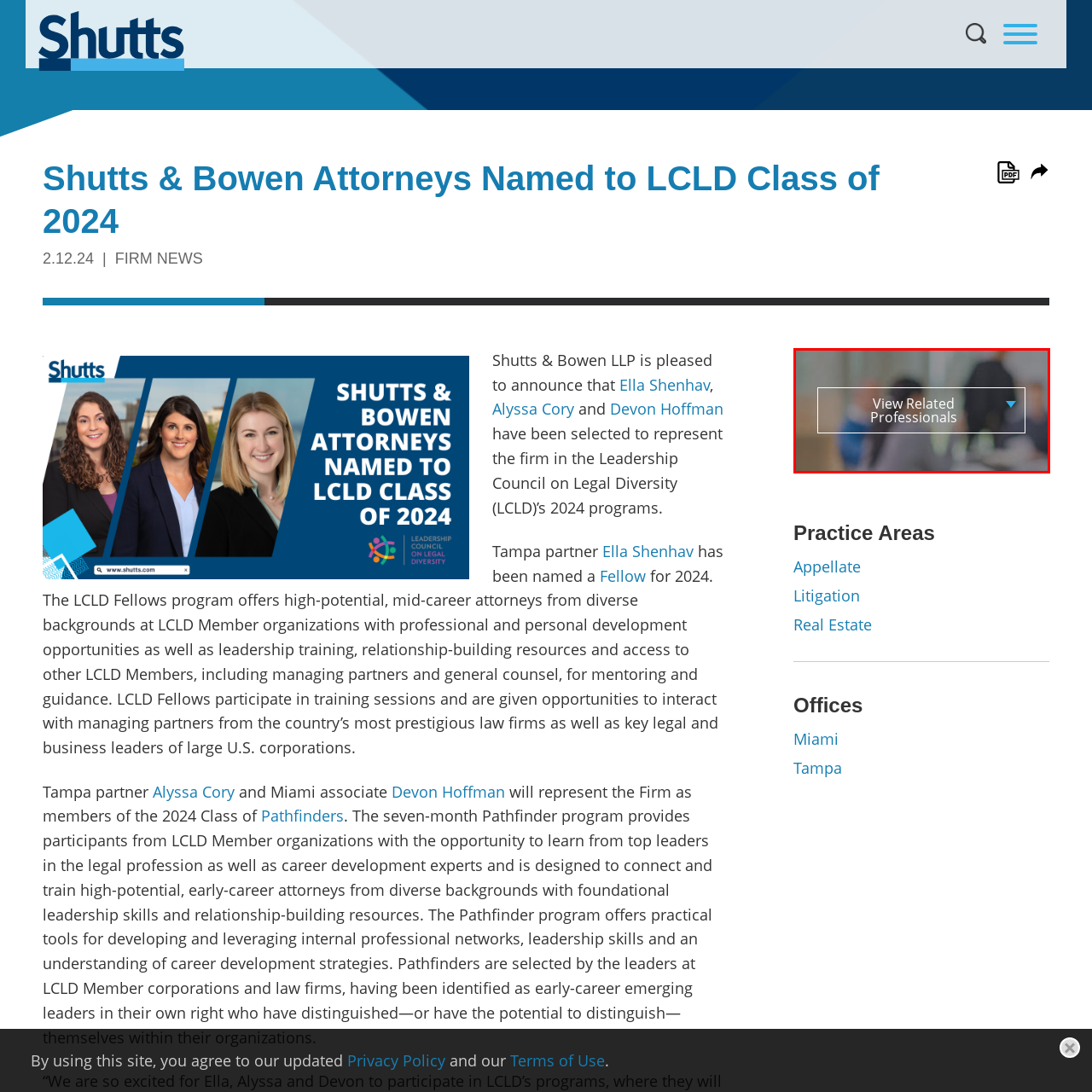Focus on the section marked by the red bounding box and reply with a single word or phrase: What is the firm committed to fostering?

Relationships